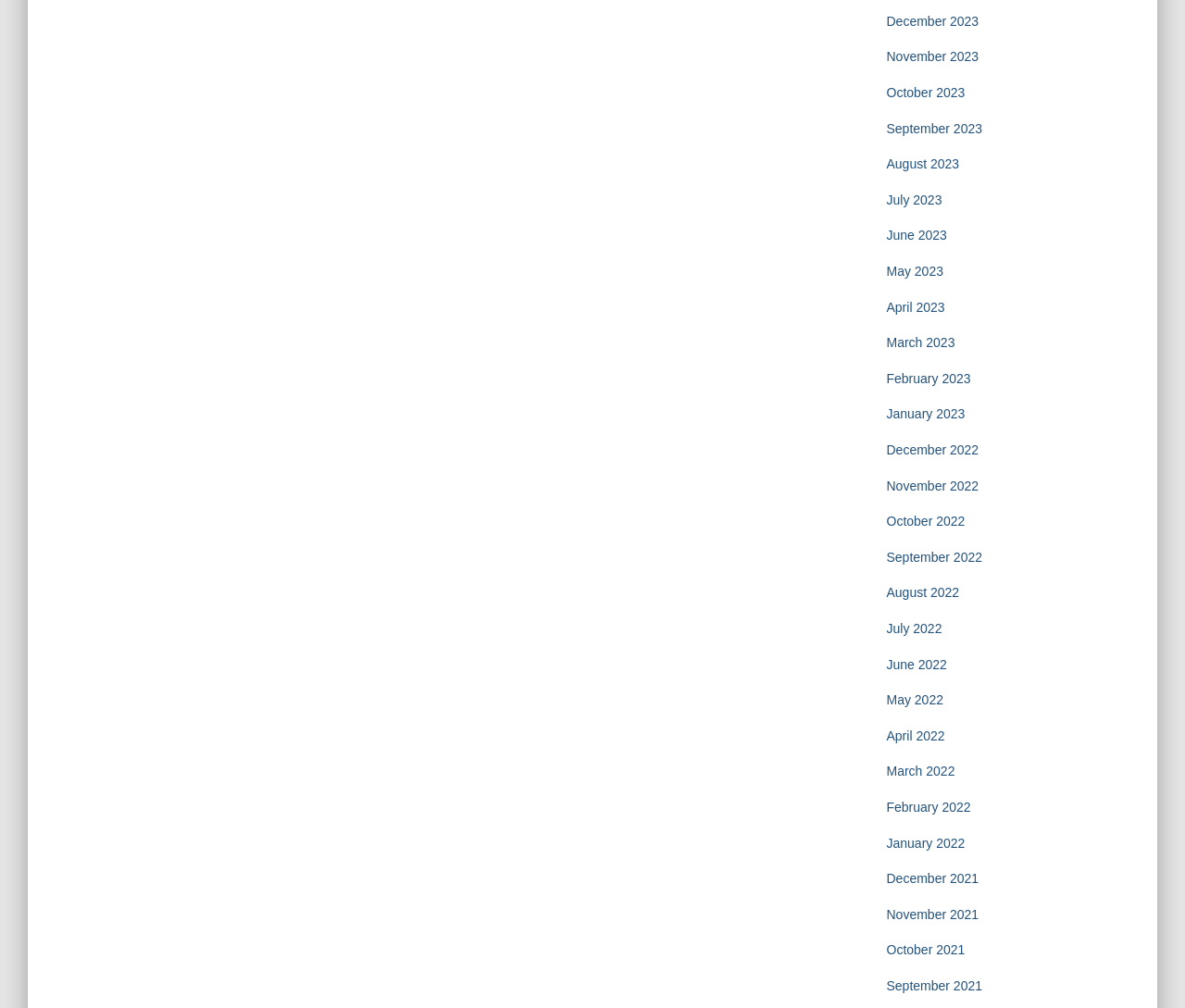Identify the bounding box coordinates for the element that needs to be clicked to fulfill this instruction: "View January 2022". Provide the coordinates in the format of four float numbers between 0 and 1: [left, top, right, bottom].

[0.748, 0.829, 0.814, 0.843]